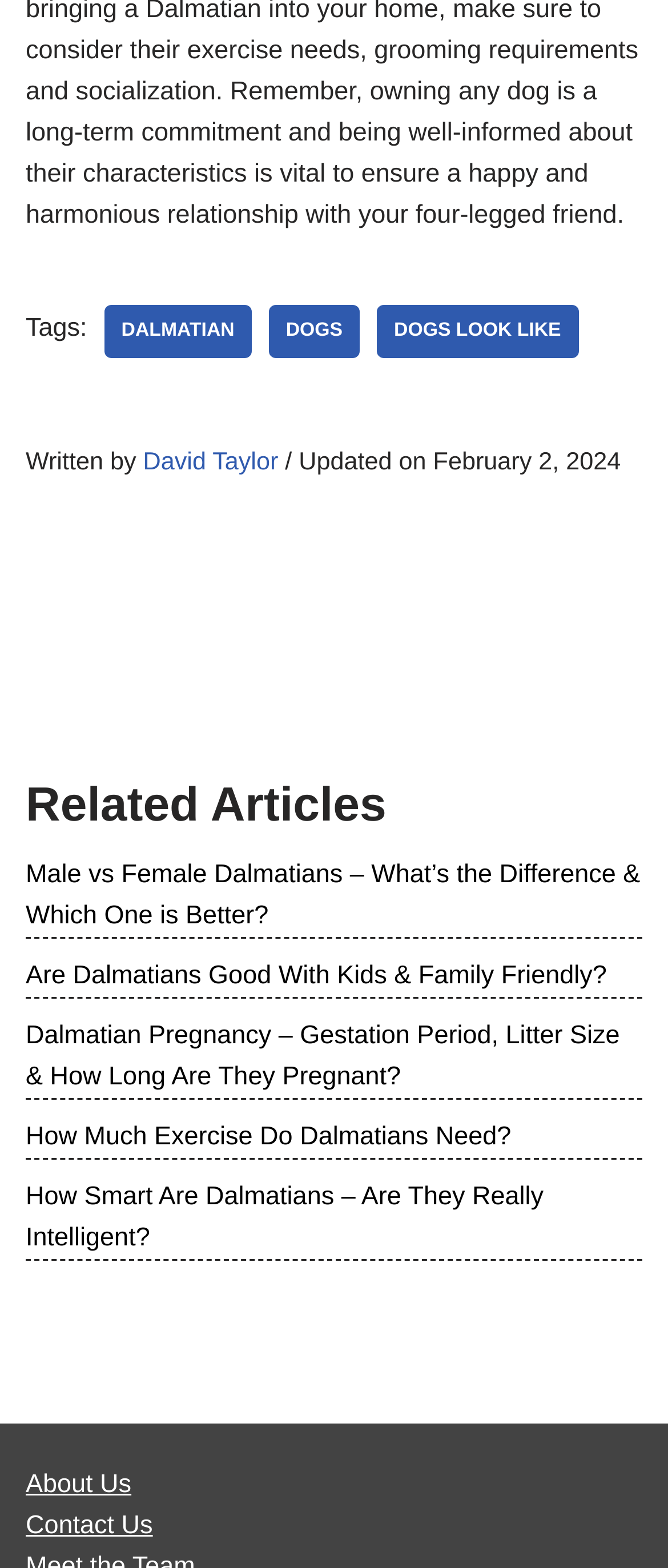Find the bounding box coordinates of the clickable area required to complete the following action: "Click on the 'DALMATIAN' tag".

[0.156, 0.11, 0.377, 0.144]